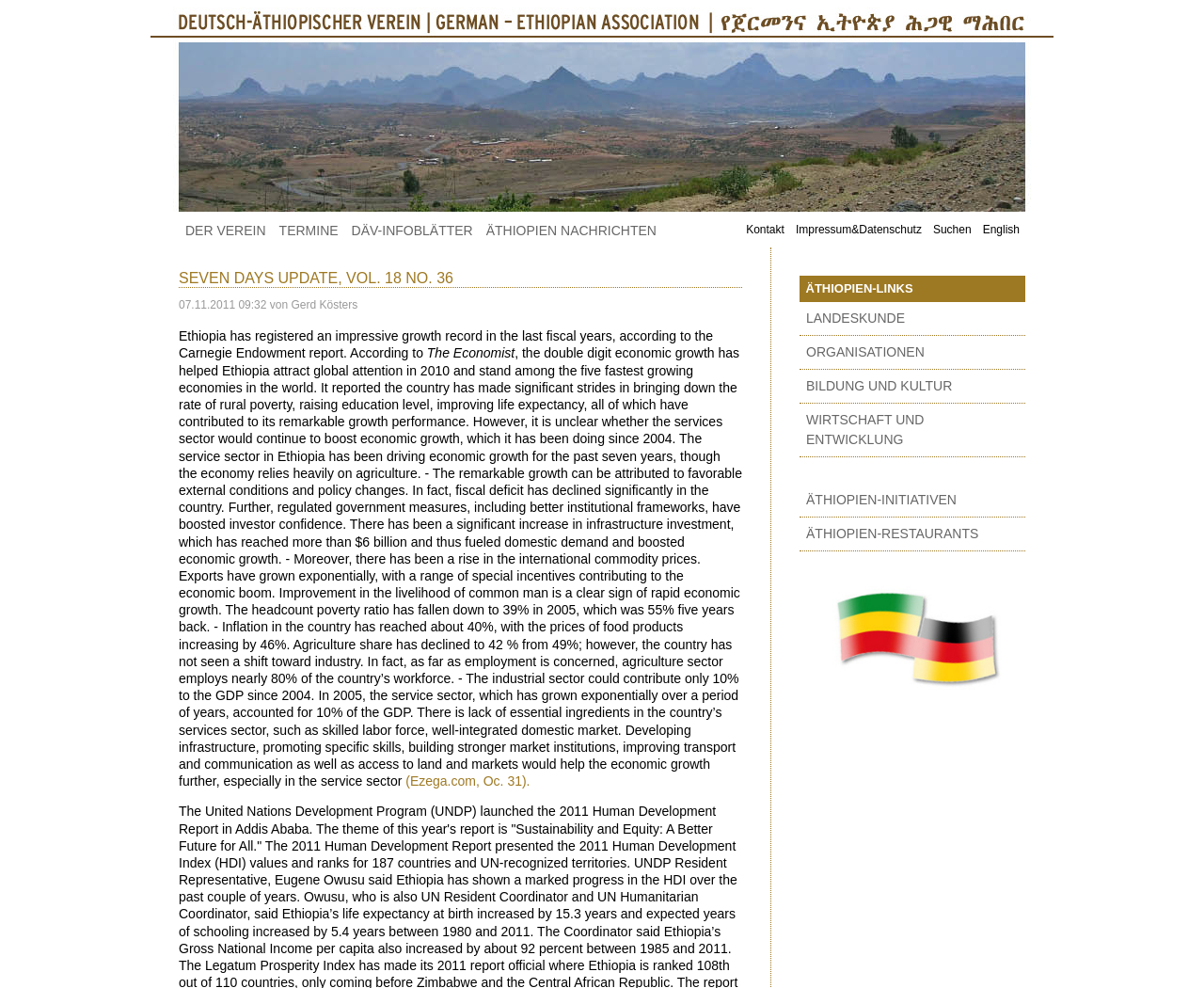Please identify the bounding box coordinates of the clickable element to fulfill the following instruction: "Switch to the English version of the website". The coordinates should be four float numbers between 0 and 1, i.e., [left, top, right, bottom].

[0.811, 0.217, 0.852, 0.249]